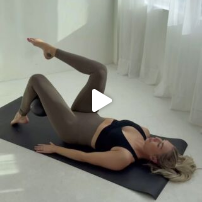Give a concise answer using one word or a phrase to the following question:
What is the source of light in the room?

Natural light